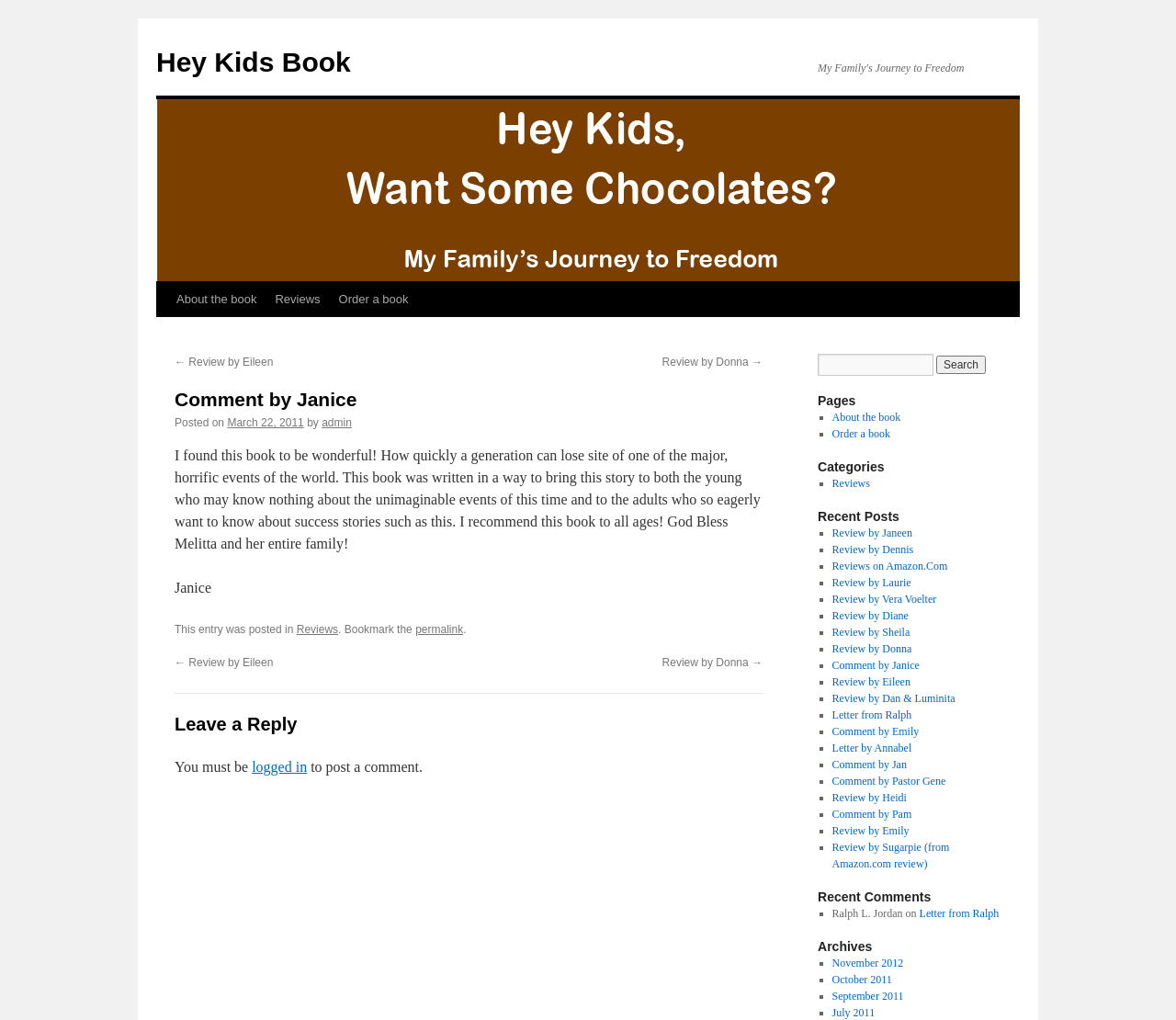Respond with a single word or short phrase to the following question: 
What is the author of the comment?

Janice